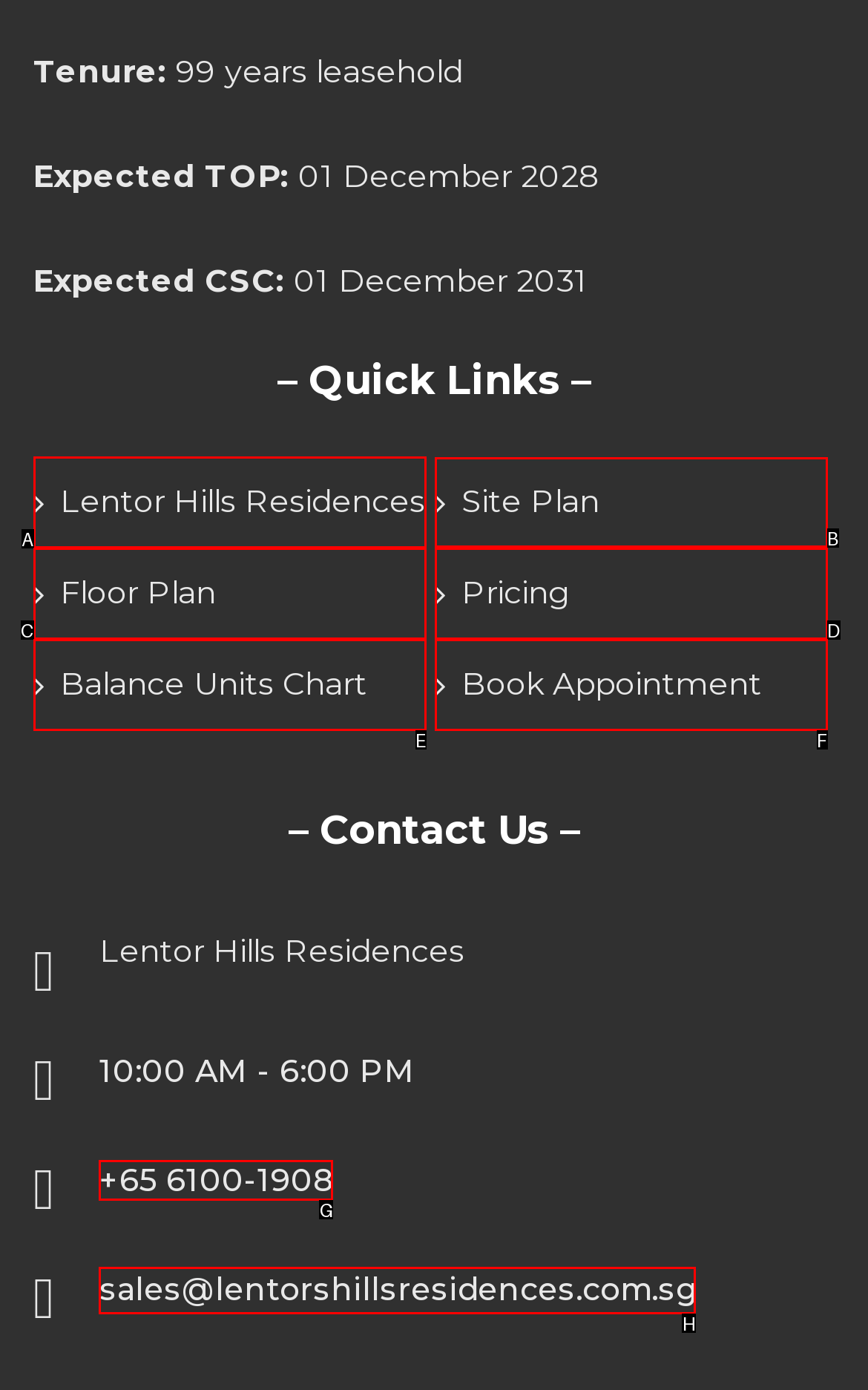Tell me the letter of the UI element to click in order to accomplish the following task: Check site plan
Answer with the letter of the chosen option from the given choices directly.

B